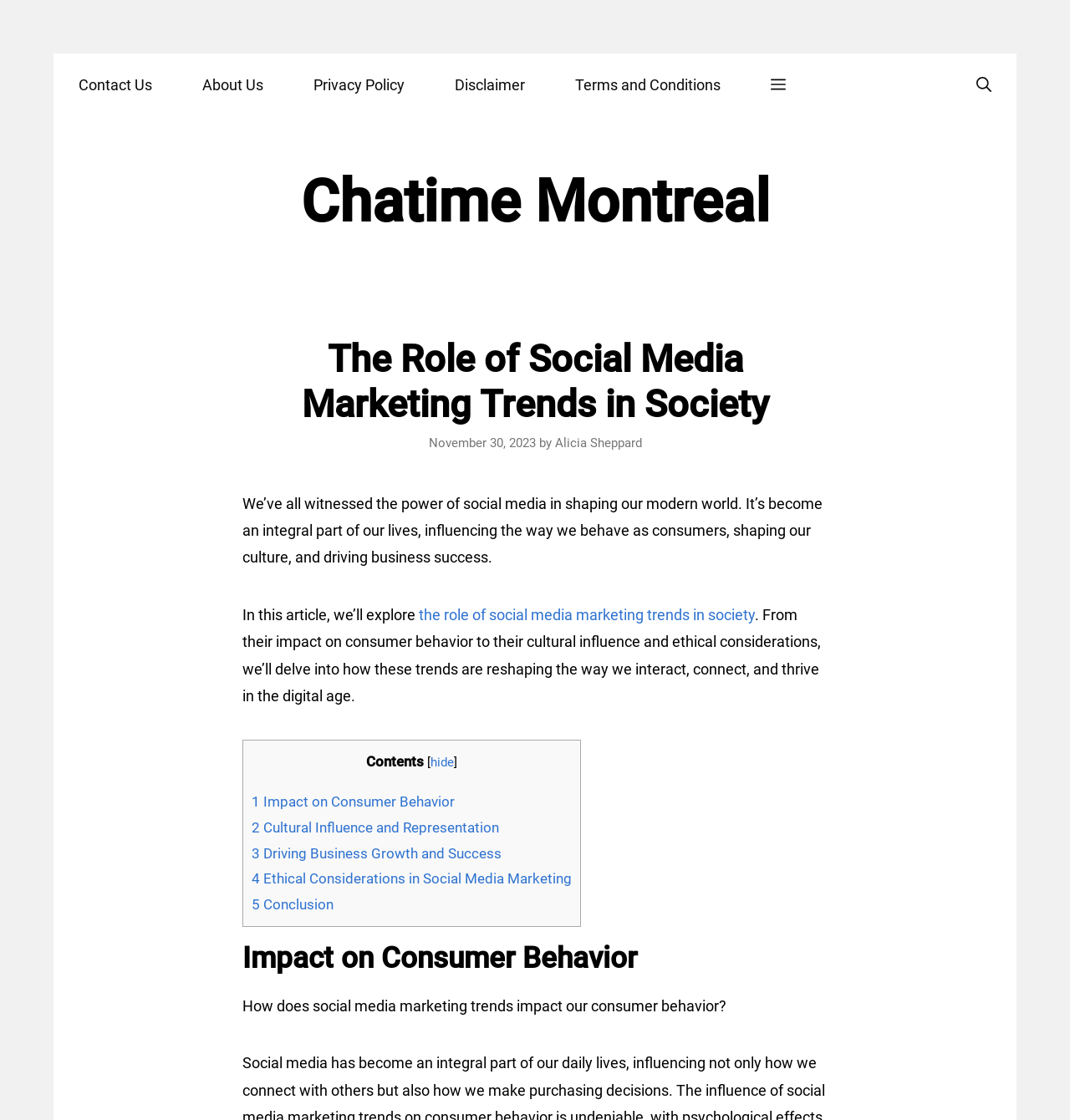Predict the bounding box of the UI element based on the description: "World of Warcraft". The coordinates should be four float numbers between 0 and 1, formatted as [left, top, right, bottom].

None